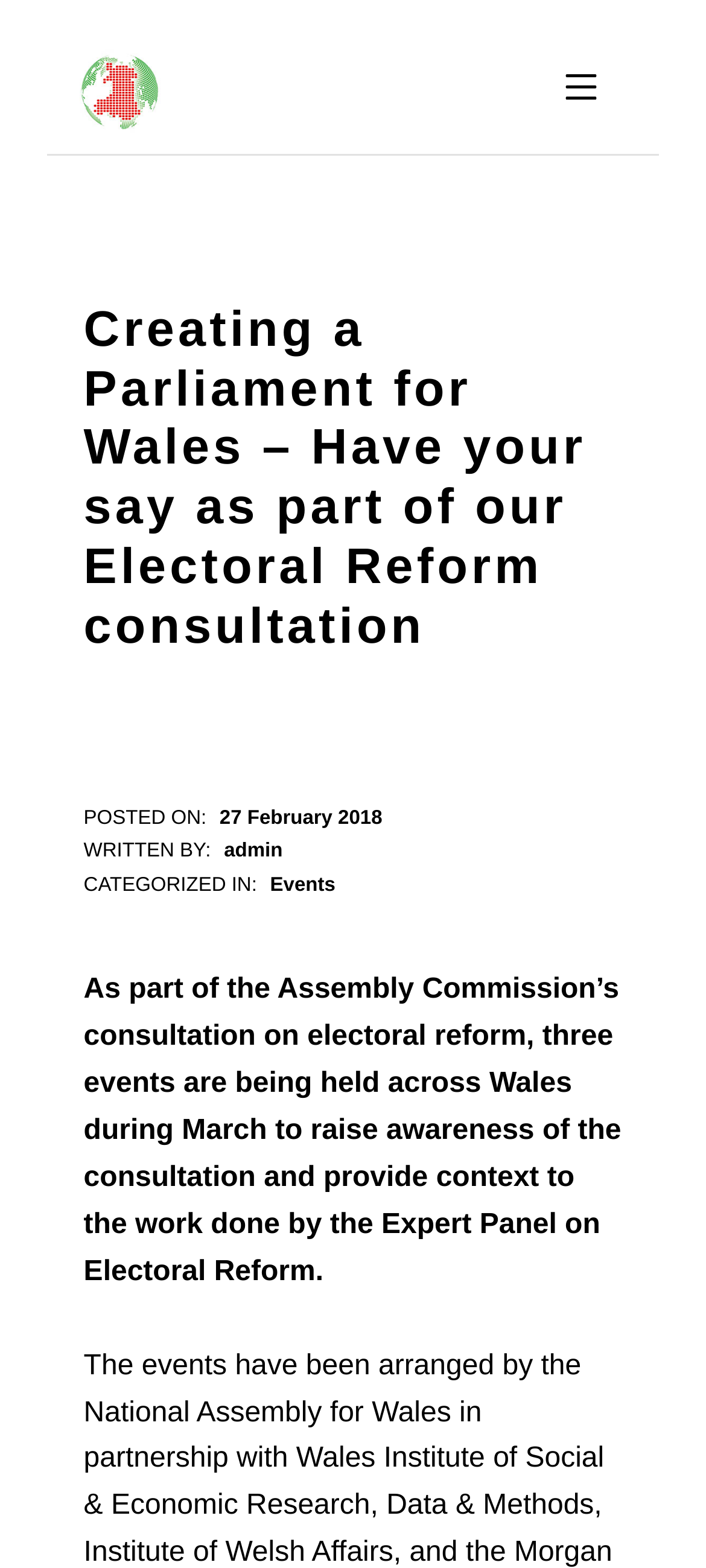Provide the bounding box coordinates of the UI element that matches the description: "27 February 2018".

[0.311, 0.514, 0.541, 0.528]